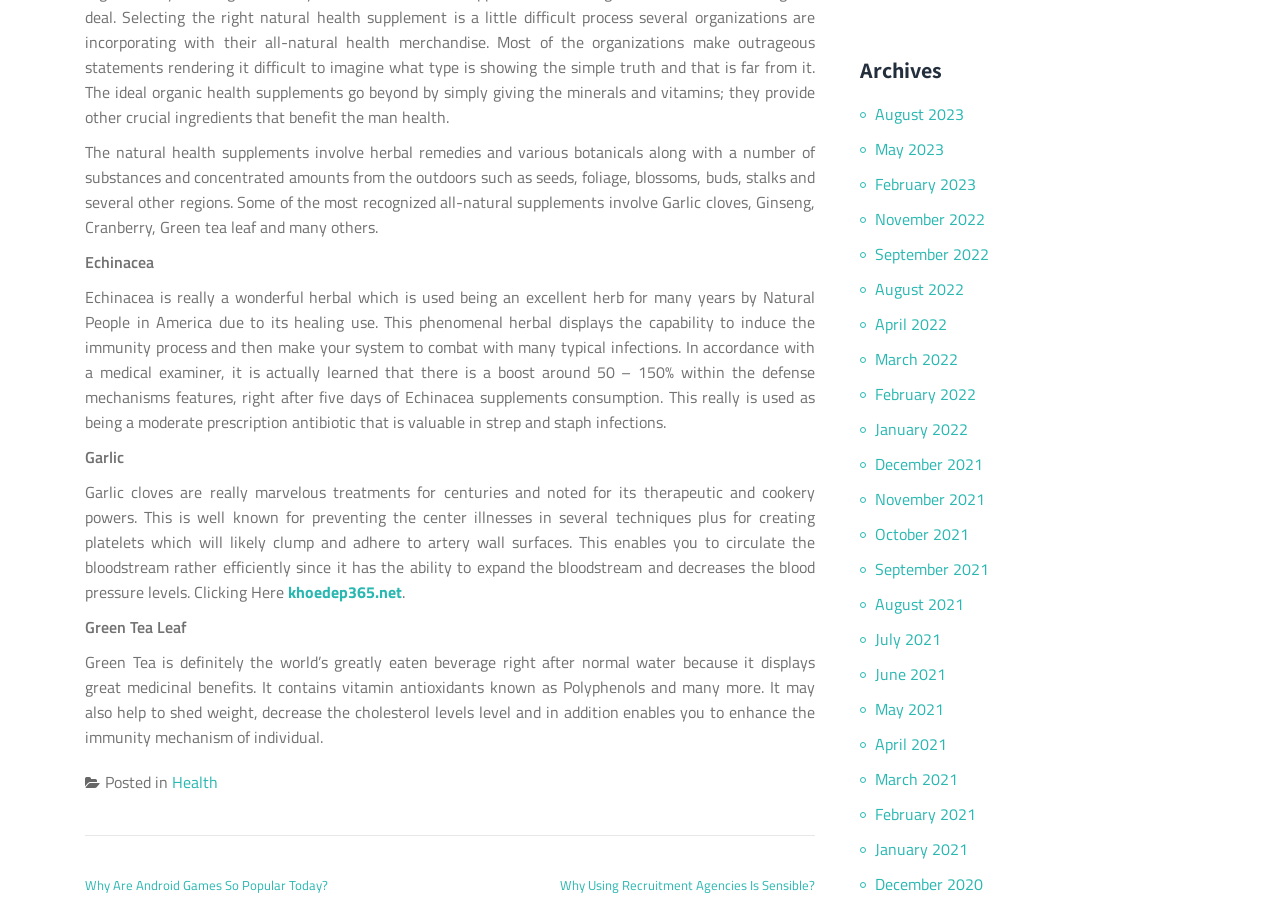Find the bounding box of the UI element described as: "Health". The bounding box coordinates should be given as four float values between 0 and 1, i.e., [left, top, right, bottom].

[0.134, 0.843, 0.17, 0.87]